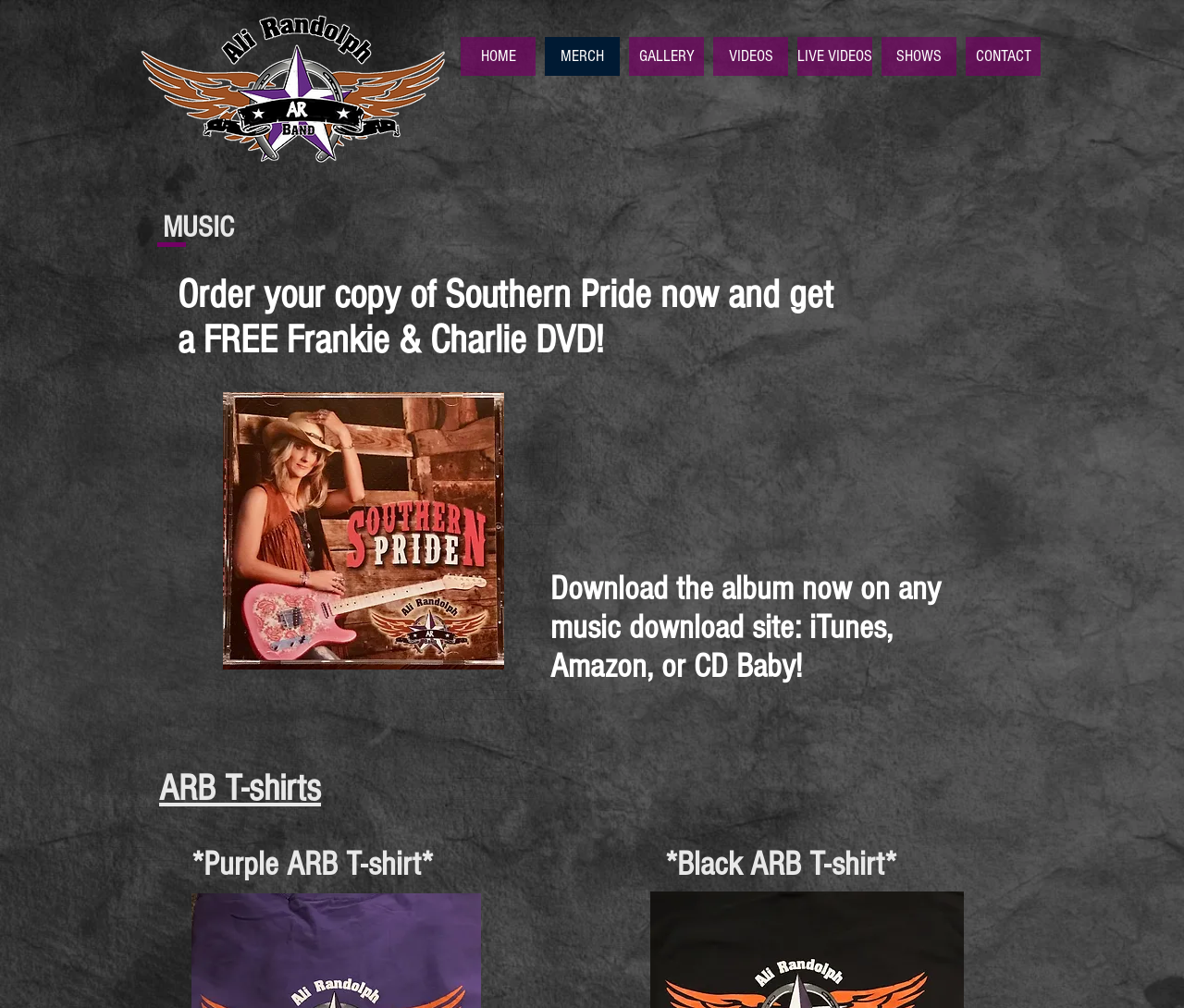Find the bounding box coordinates for the element that must be clicked to complete the instruction: "Click PayPal Button". The coordinates should be four float numbers between 0 and 1, indicated as [left, top, right, bottom].

[0.465, 0.405, 0.66, 0.498]